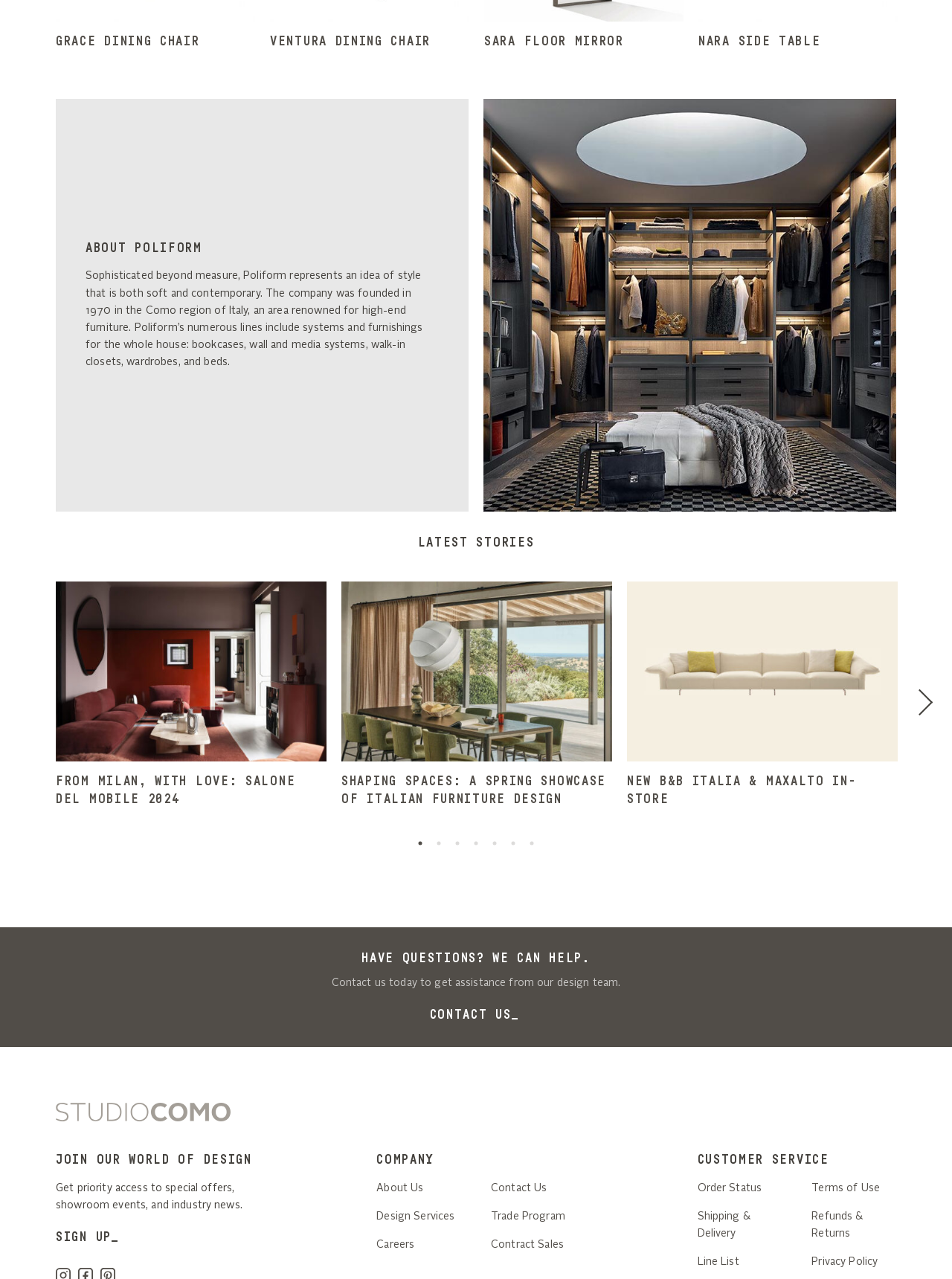Locate the bounding box coordinates of the element's region that should be clicked to carry out the following instruction: "Click the 'Next' button". The coordinates need to be four float numbers between 0 and 1, i.e., [left, top, right, bottom].

[0.961, 0.534, 0.984, 0.563]